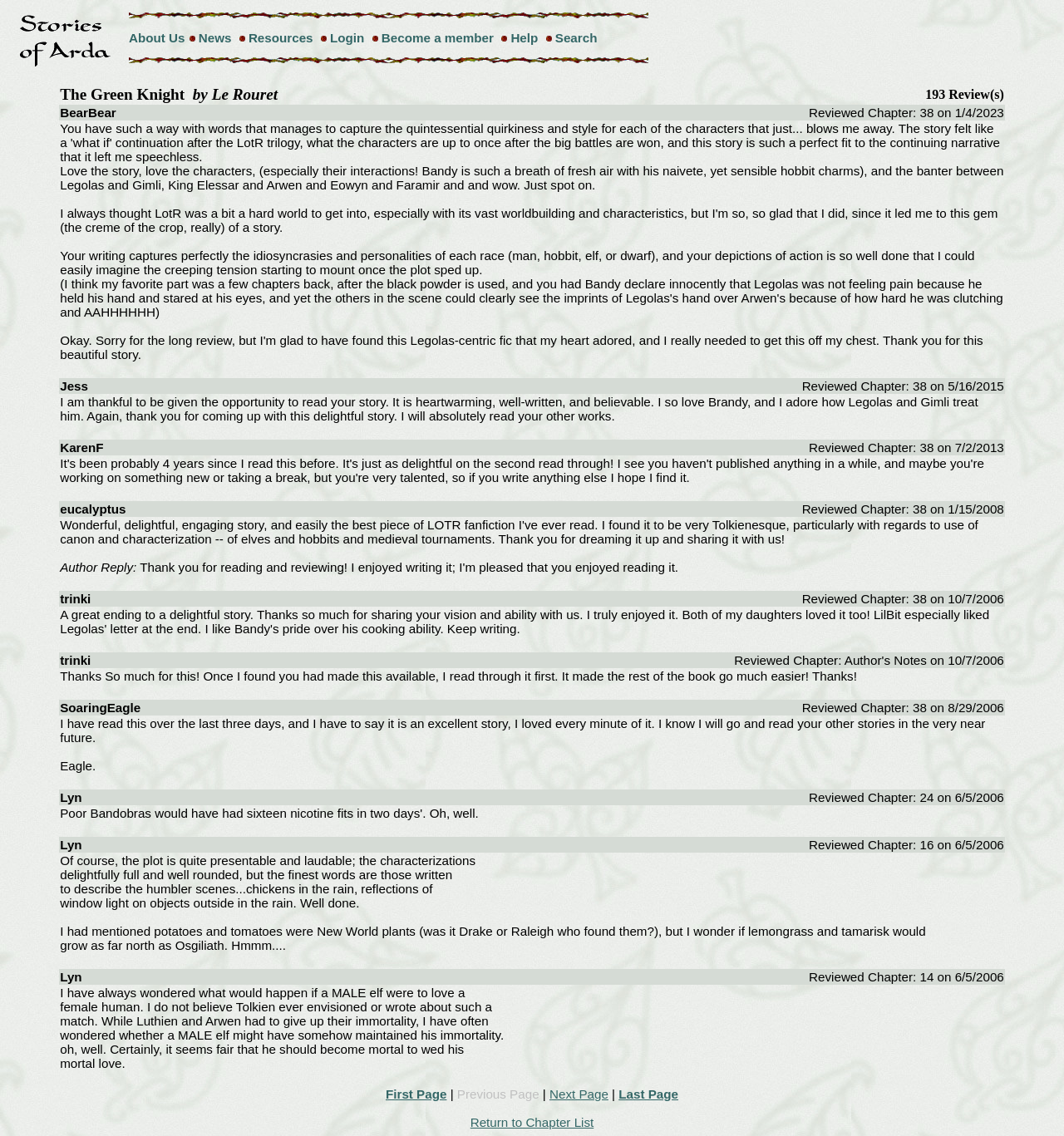Answer the question with a single word or phrase: 
What is the name of the reviewer who reviewed chapter 38 on 1/4/2023?

BearBear